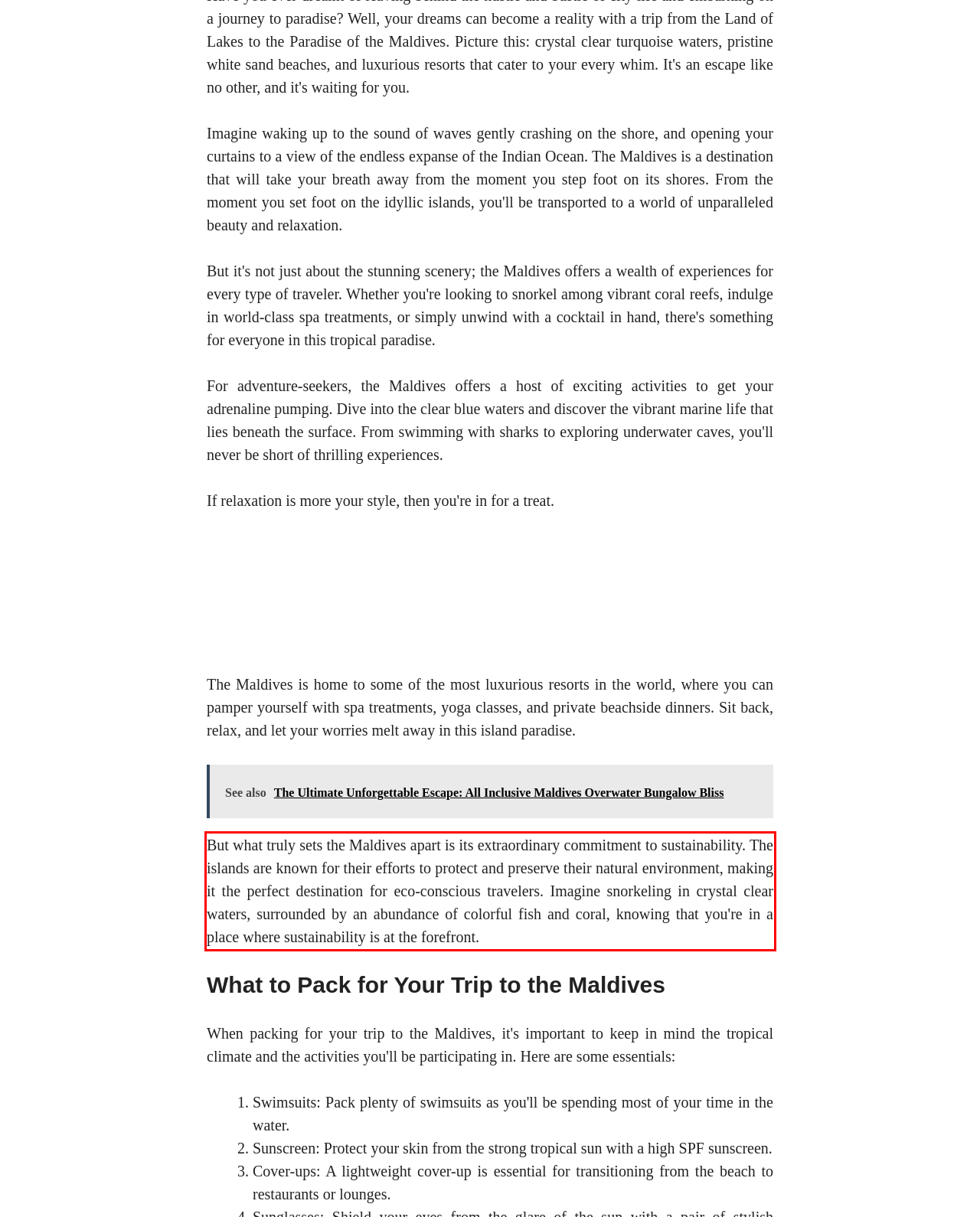In the given screenshot, locate the red bounding box and extract the text content from within it.

But what truly sets the Maldives apart is its extraordinary commitment to sustainability.​ The islands are known for their efforts to protect and preserve their natural environment, making it the perfect destination for eco-conscious travelers.​ Imagine snorkeling in crystal clear waters, surrounded by an abundance of colorful fish and coral, knowing that you're in a place where sustainability is at the forefront.​